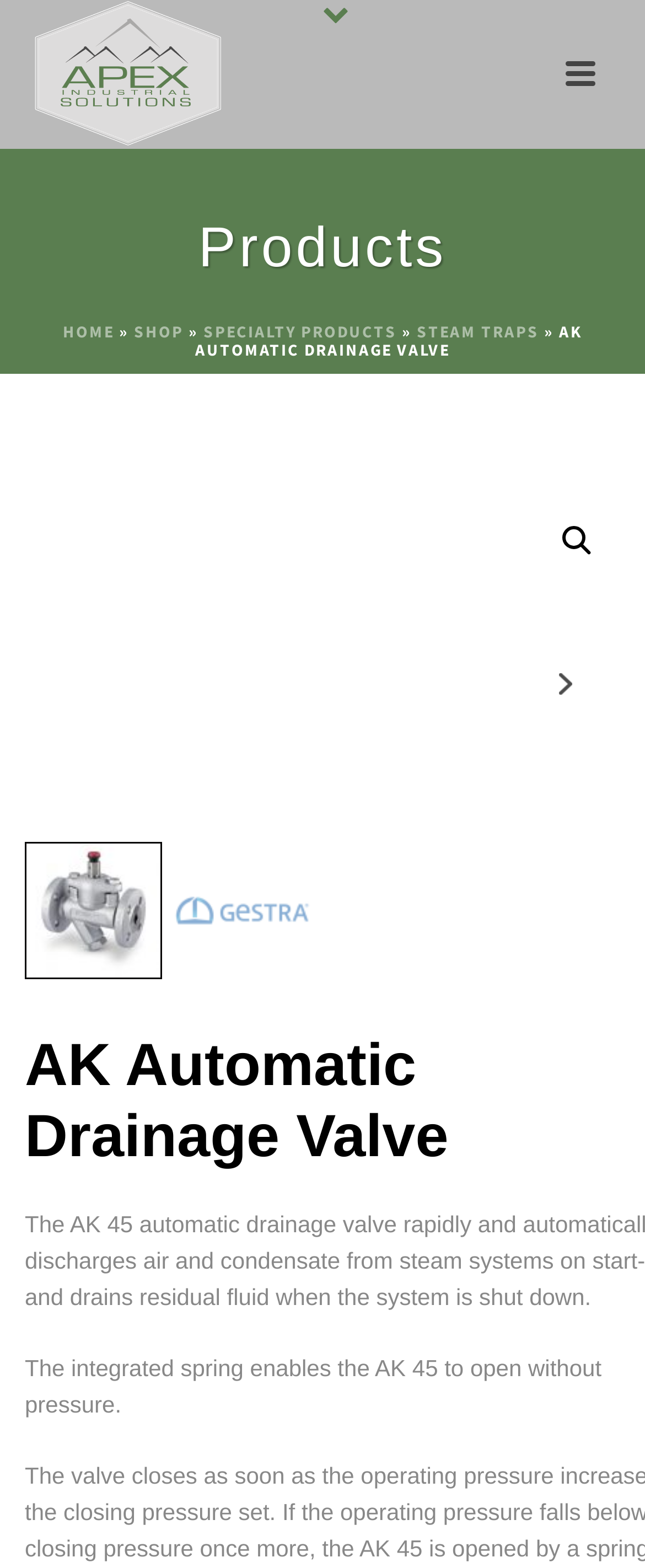What is the function of the integrated spring?
Give a detailed response to the question by analyzing the screenshot.

The function of the integrated spring can be found in the StaticText element 'The integrated spring enables the AK 45 to open without pressure.' This text suggests that the integrated spring is a component of the AK Automatic Drainage Valve and that it allows the valve to open without pressure.